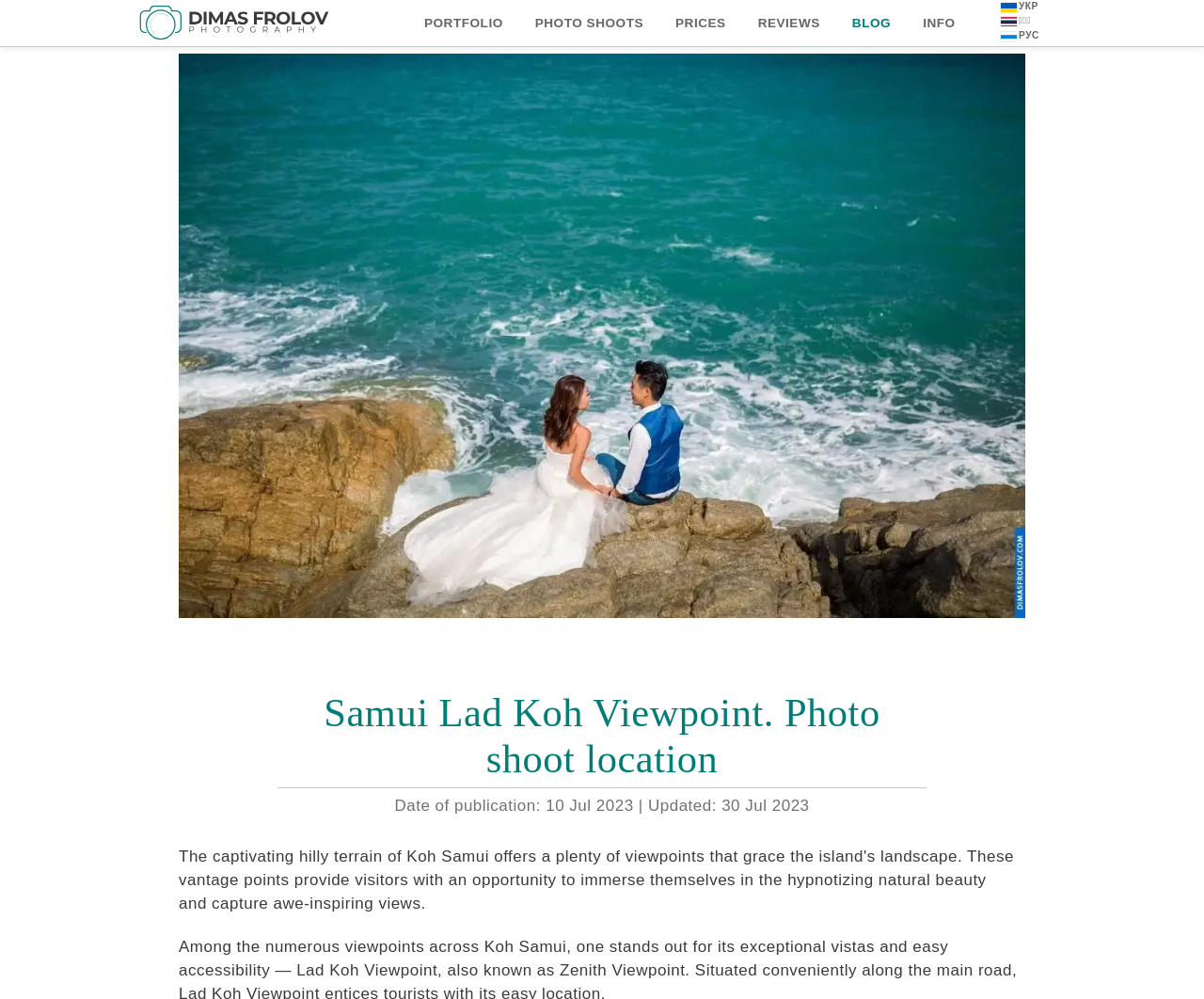What is the date of publication?
Refer to the image and answer the question using a single word or phrase.

10 Jul 2023